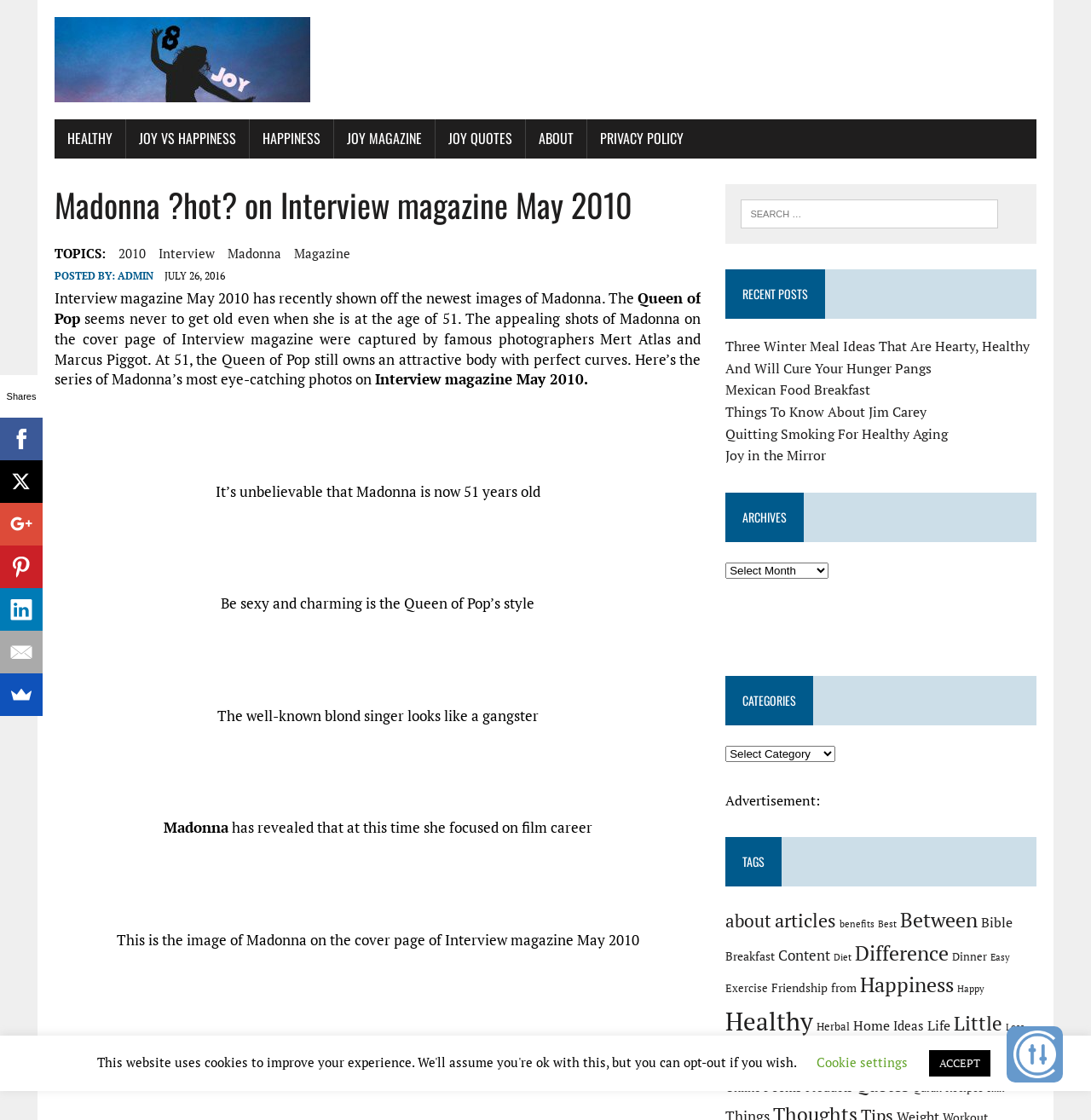Provide a brief response to the question using a single word or phrase: 
What is the category of the article 'Three Winter Meal Ideas That Are Hearty, Healthy And Will Cure Your Hunger Pangs'?

Healthy